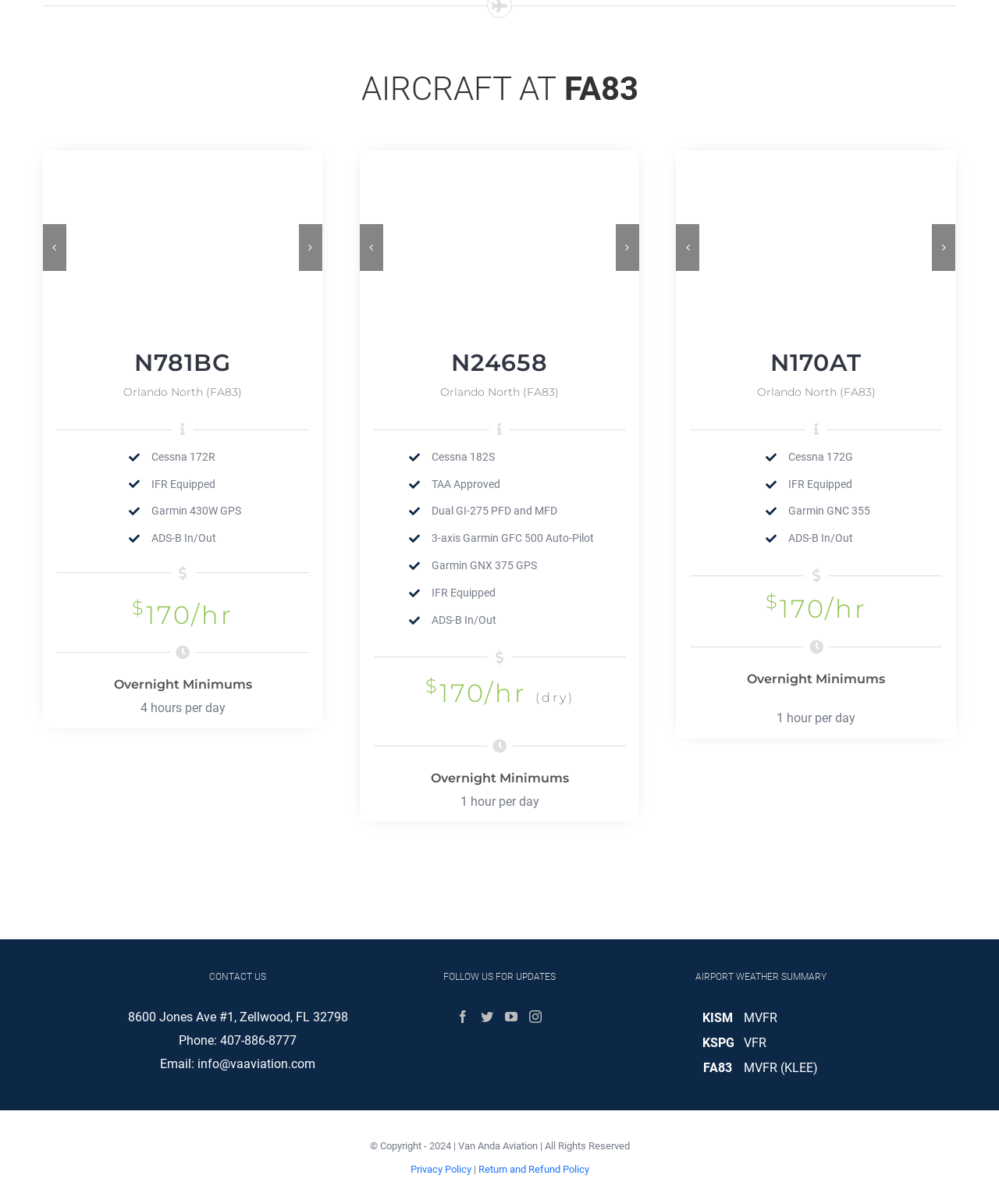Determine the bounding box coordinates of the region to click in order to accomplish the following instruction: "Click on the '3F9A7338' link". Provide the coordinates as four float numbers between 0 and 1, specifically [left, top, right, bottom].

[0.043, 0.195, 0.323, 0.207]